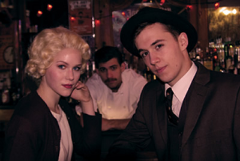What is the man wearing on his head?
Please ensure your answer is as detailed and informative as possible.

The caption states that the man 'embodies a suave demeanor, featuring a smart suit and a fedora hat', indicating that he is wearing a fedora hat on his head.